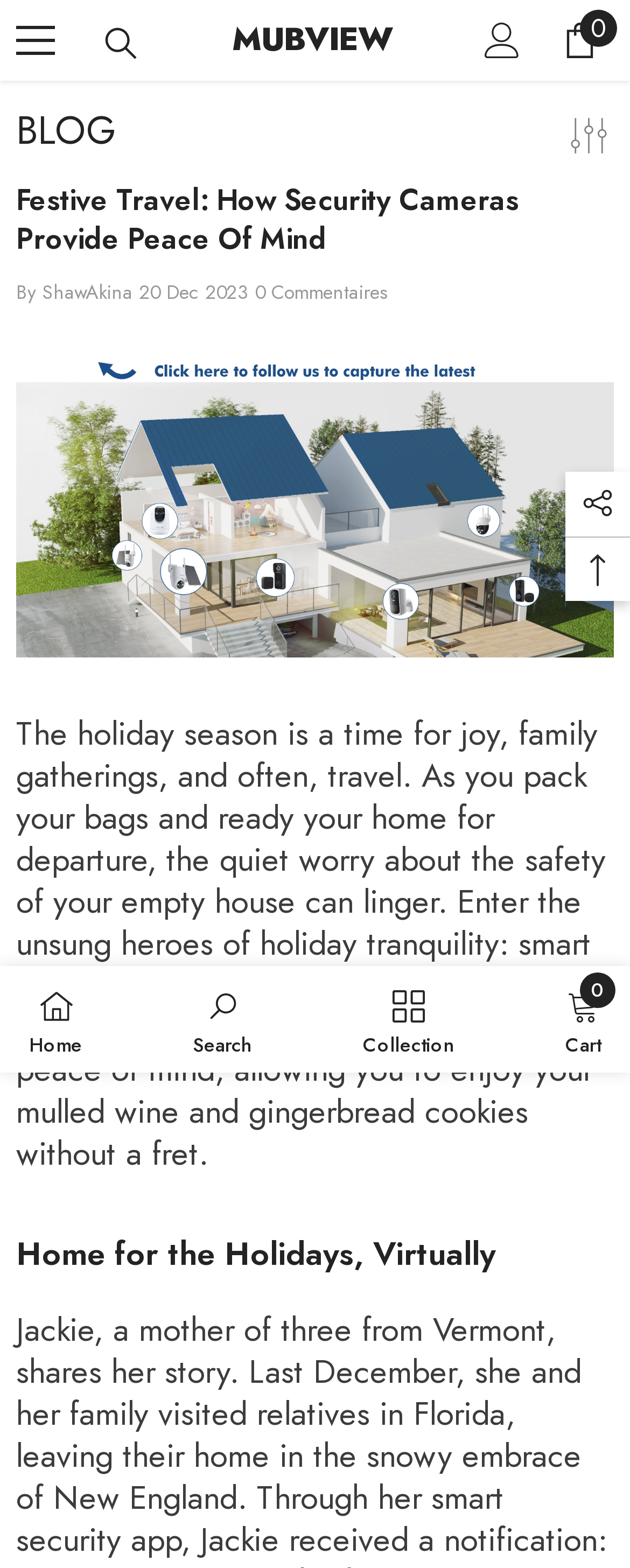Write an extensive caption that covers every aspect of the webpage.

The webpage is about festive travel and home security, with a focus on the benefits of smart security cameras. At the top left, there is a menu button and a details section with a disclosure triangle that has a popup dialog. Next to it, there is a link to "MUBVIEW" and a search bar with a magnifying glass icon.

On the top right, there are links to "Connexion" and "Panier 0 items" with accompanying icons. Below these links, there is a heading that reads "BLOG" and an image.

The main content of the page is divided into sections. The first section has a heading that reads "Festive Travel: How Security Cameras Provide Peace Of Mind" and is accompanied by an image. Below the heading, there is information about the author, ShawAkina, and the date of publication, December 20, 2023. There is also a link to "0 Commentaires" and a link to "MUBVIEW home security camera system" with an accompanying image.

The main article discusses the importance of smart security cameras during the holiday season, providing peace of mind for homeowners who are traveling. The article is divided into sections, with headings such as "Home for the Holidays, Virtually".

At the bottom of the page, there are links to "Home", "Search", "Collection", and "Cart 0 items", each with accompanying icons. There is also a "recently-icon" at the bottom right corner of the page.